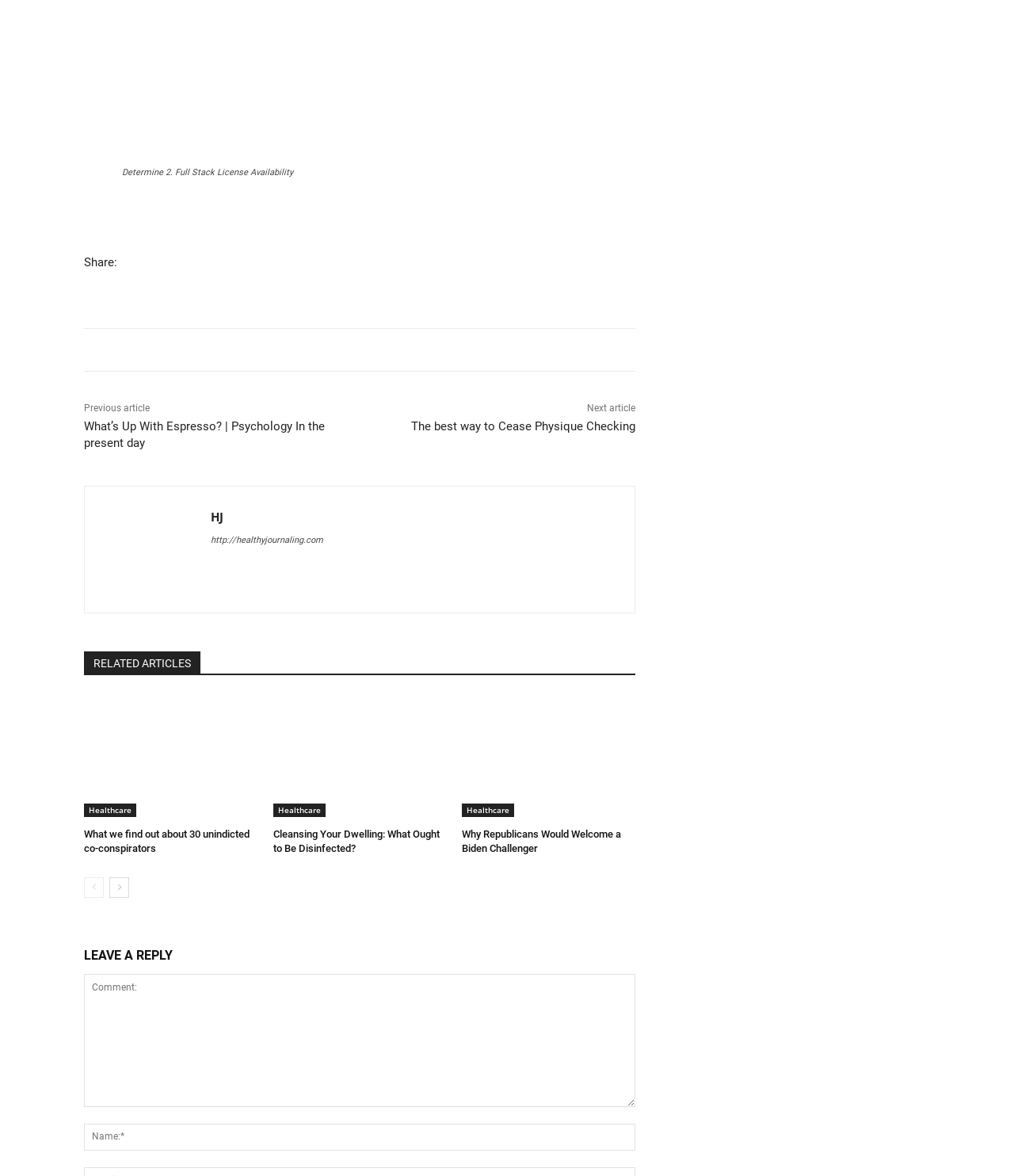From the details in the image, provide a thorough response to the question: What is the title of the current article?

I determined the title of the current article by looking at the figcaption element with the text 'Determine 2. Full Stack License Availability' at the top of the webpage.